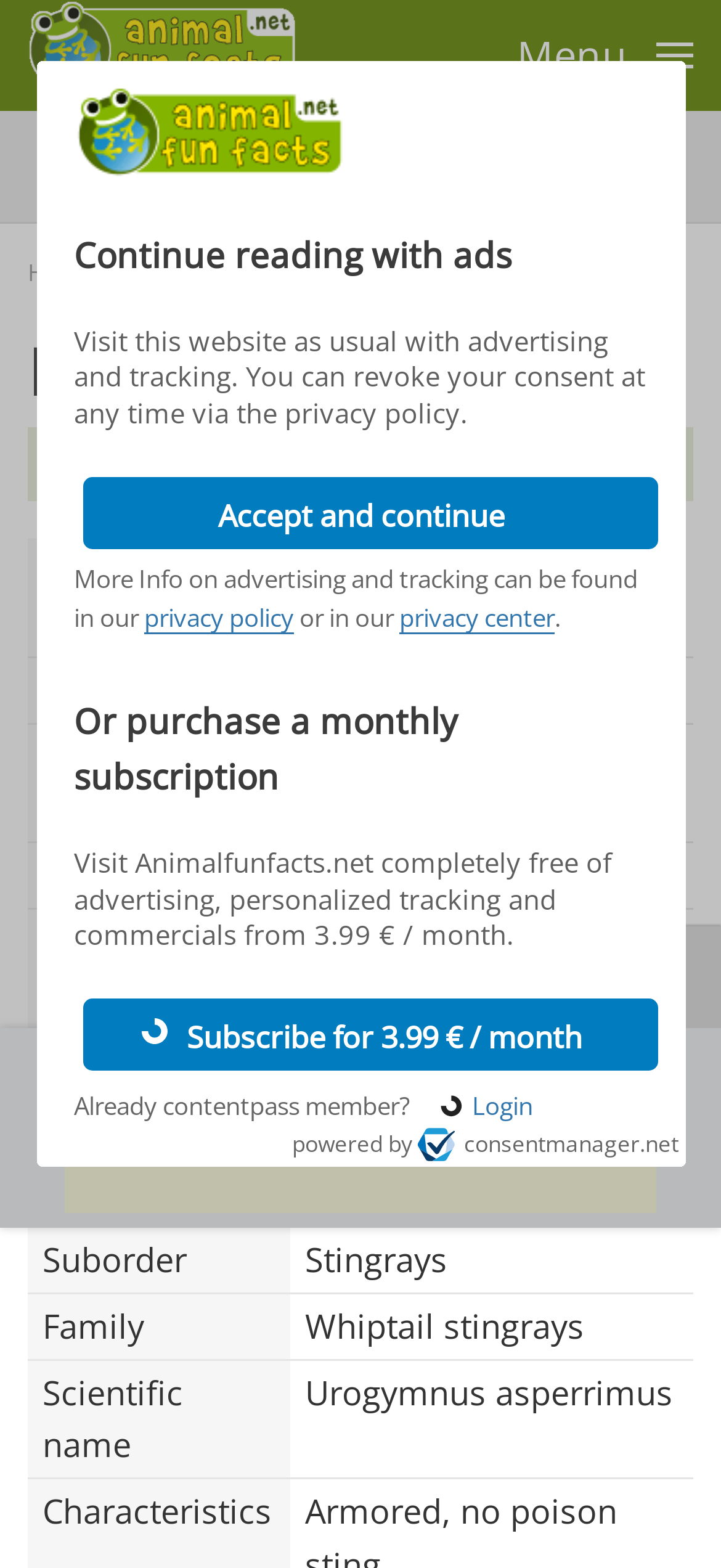Determine the bounding box for the UI element described here: "privacy policy".

[0.2, 0.383, 0.408, 0.404]